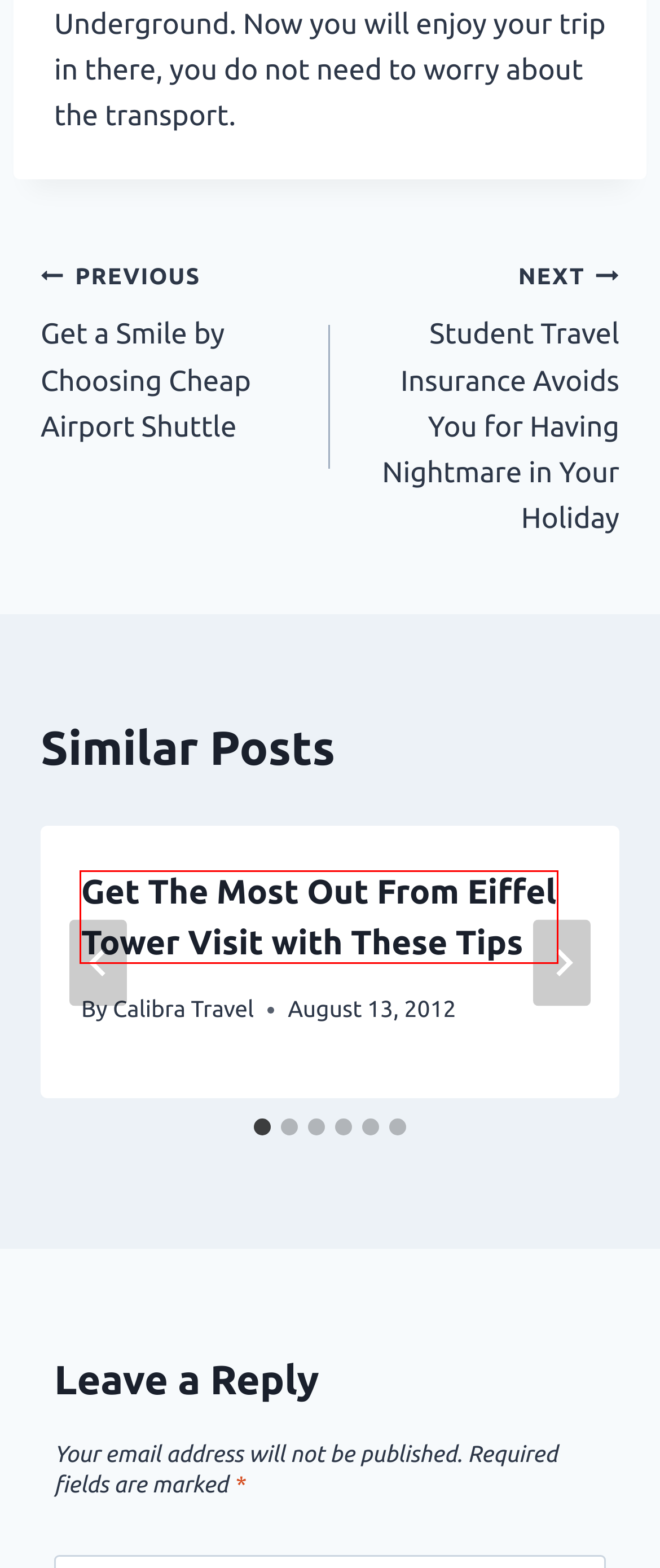A screenshot of a webpage is given with a red bounding box around a UI element. Choose the description that best matches the new webpage shown after clicking the element within the red bounding box. Here are the candidates:
A. Get The Most Out From Eiffel Tower Visit with These Tips – Travel & Vacation Tips
B. Student Travel Insurance Avoids You for Having Nightmare in Your Holiday – Travel & Vacation Tips
C. Musicals Coming To London – Travel & Vacation Tips
D. Calibra Travel – Travel & Vacation Tips
E. Visit The Best Travel Spots In Europe – Travel & Vacation Tips
F. Travel & Vacation Tips – Information about travel, holiday, hotel, resort, tourism & vacation
G. Get a Smile by Choosing Cheap Airport Shuttle – Travel & Vacation Tips
H. Europe Destination – Travel & Vacation Tips

A